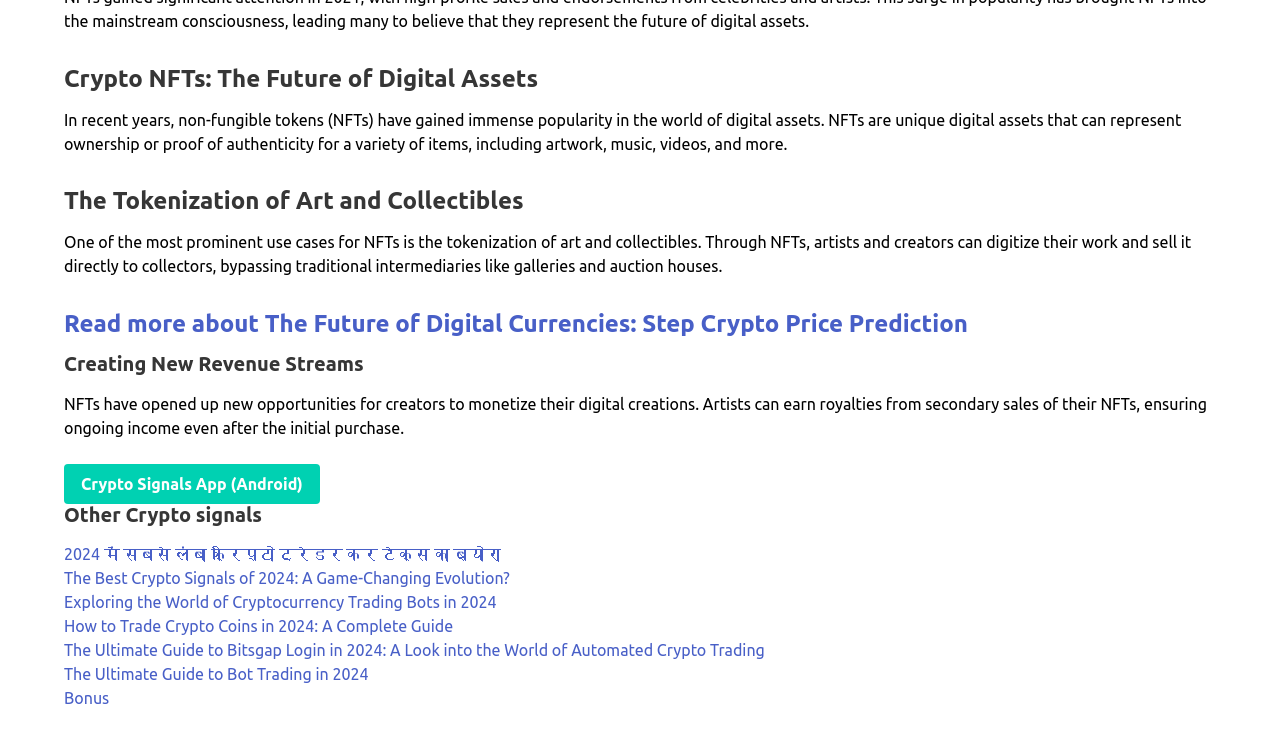Find the bounding box coordinates for the area that must be clicked to perform this action: "Get the Ultimate Guide to Bitsgap Login in 2024".

[0.05, 0.874, 0.598, 0.898]